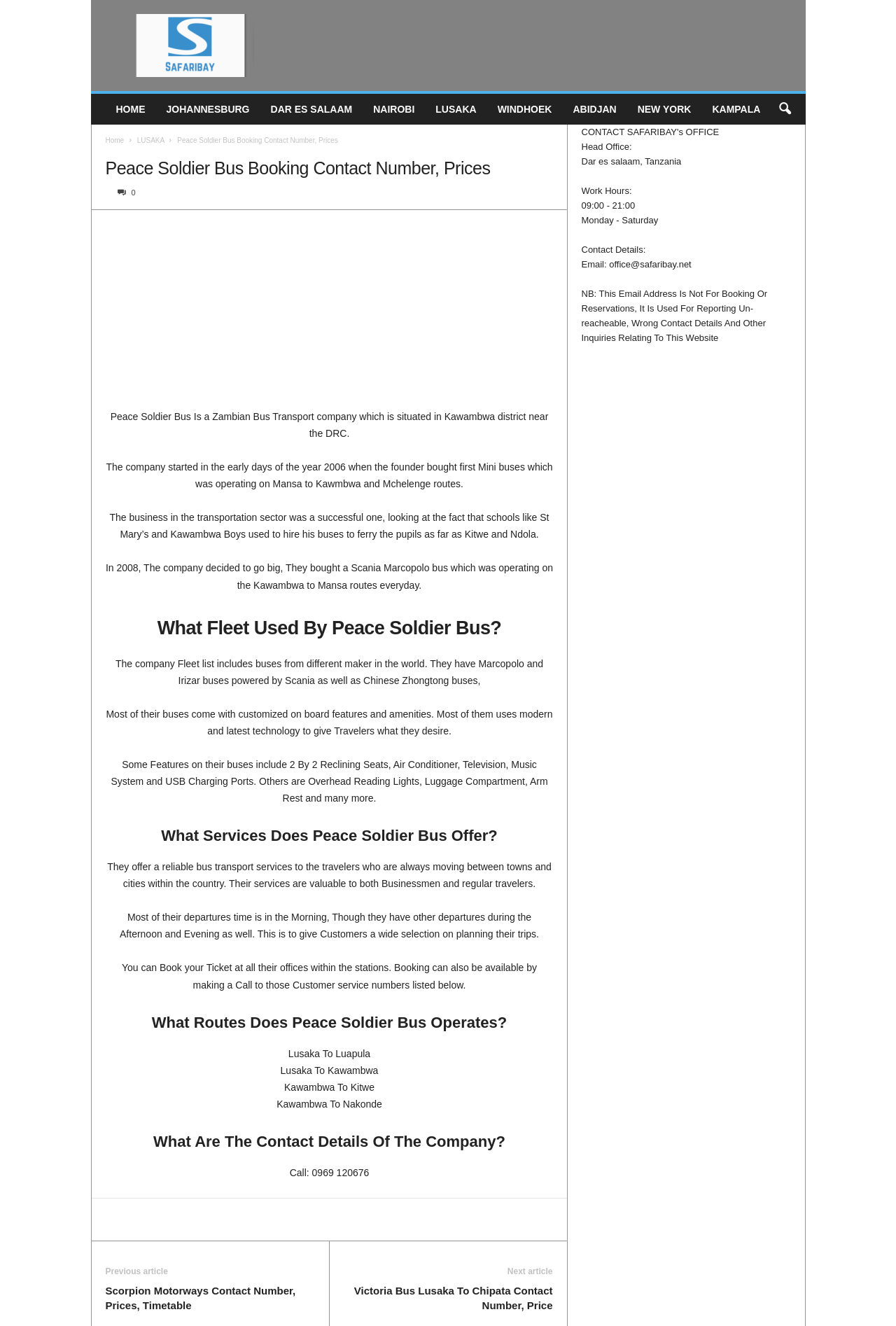Locate the bounding box coordinates of the clickable area to execute the instruction: "Click on 'stairlift rental'". Provide the coordinates as four float numbers between 0 and 1, represented as [left, top, right, bottom].

None